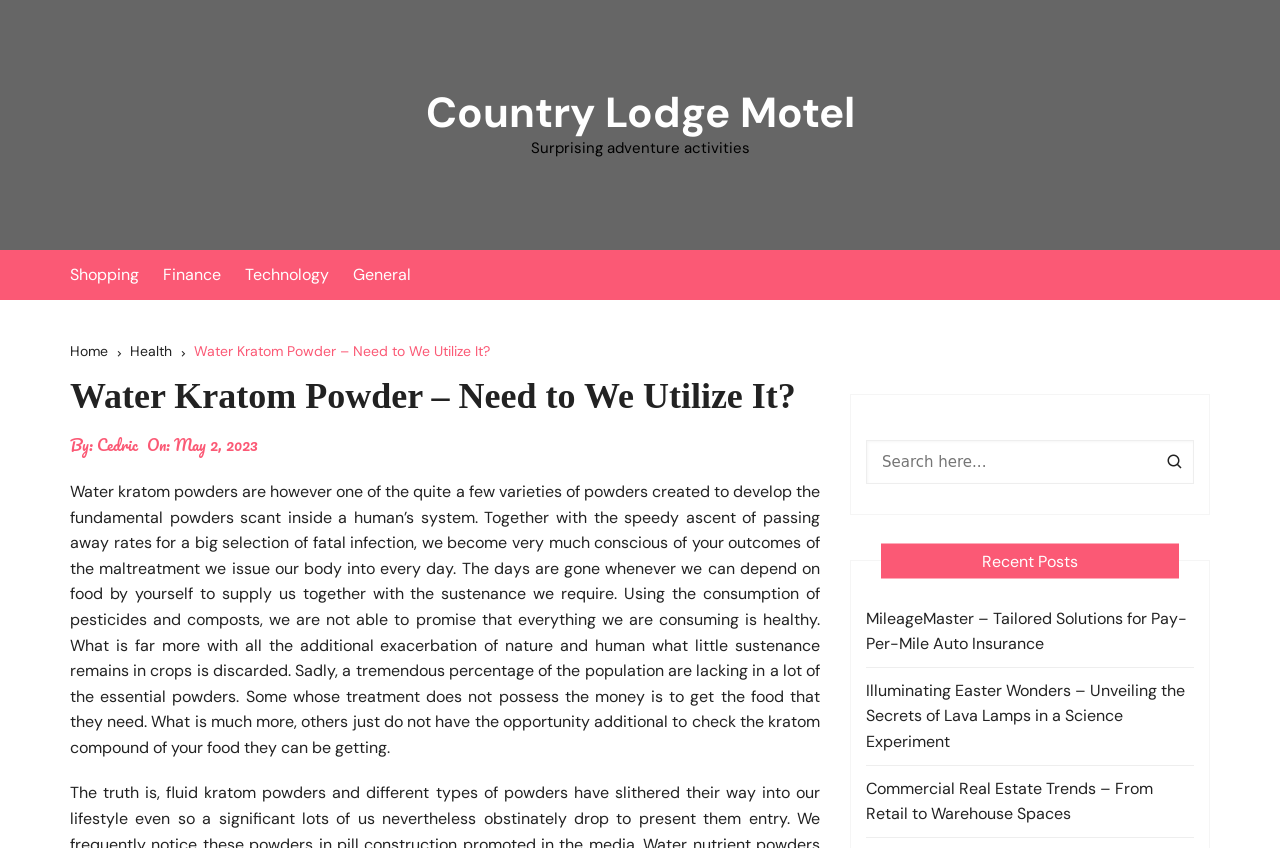Please find the bounding box coordinates of the element that you should click to achieve the following instruction: "Check the 'Recent Posts' section". The coordinates should be presented as four float numbers between 0 and 1: [left, top, right, bottom].

[0.759, 0.641, 0.85, 0.684]